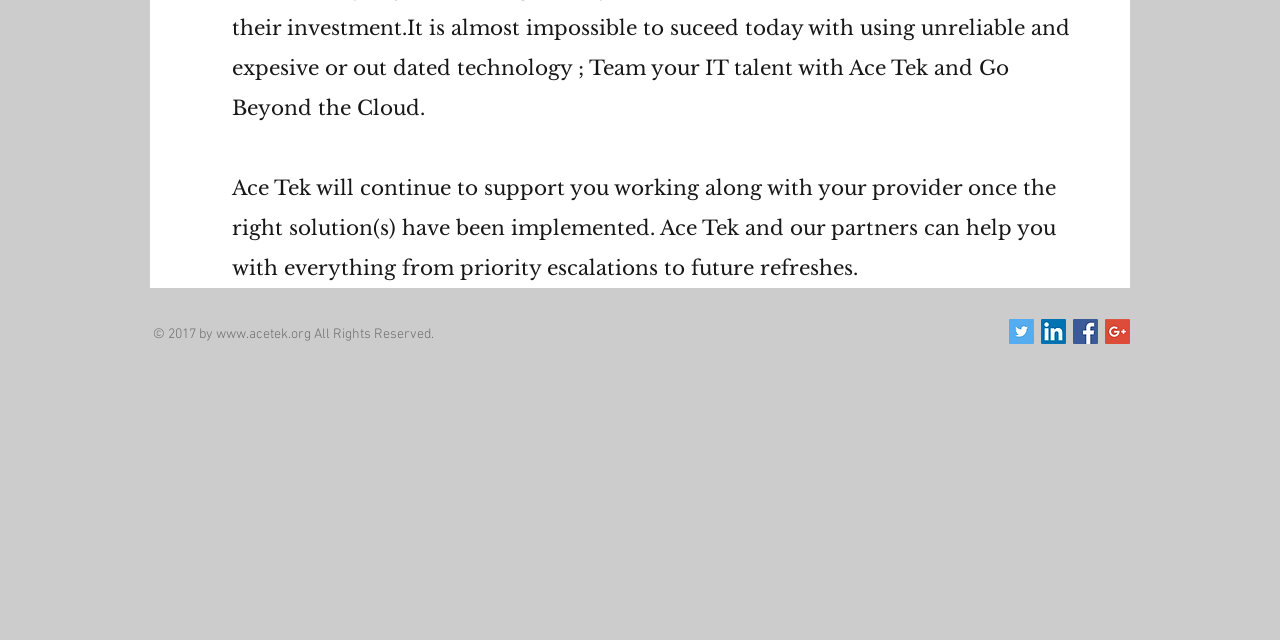Locate the bounding box of the UI element based on this description: "www.acetek.org". Provide four float numbers between 0 and 1 as [left, top, right, bottom].

[0.169, 0.509, 0.243, 0.536]